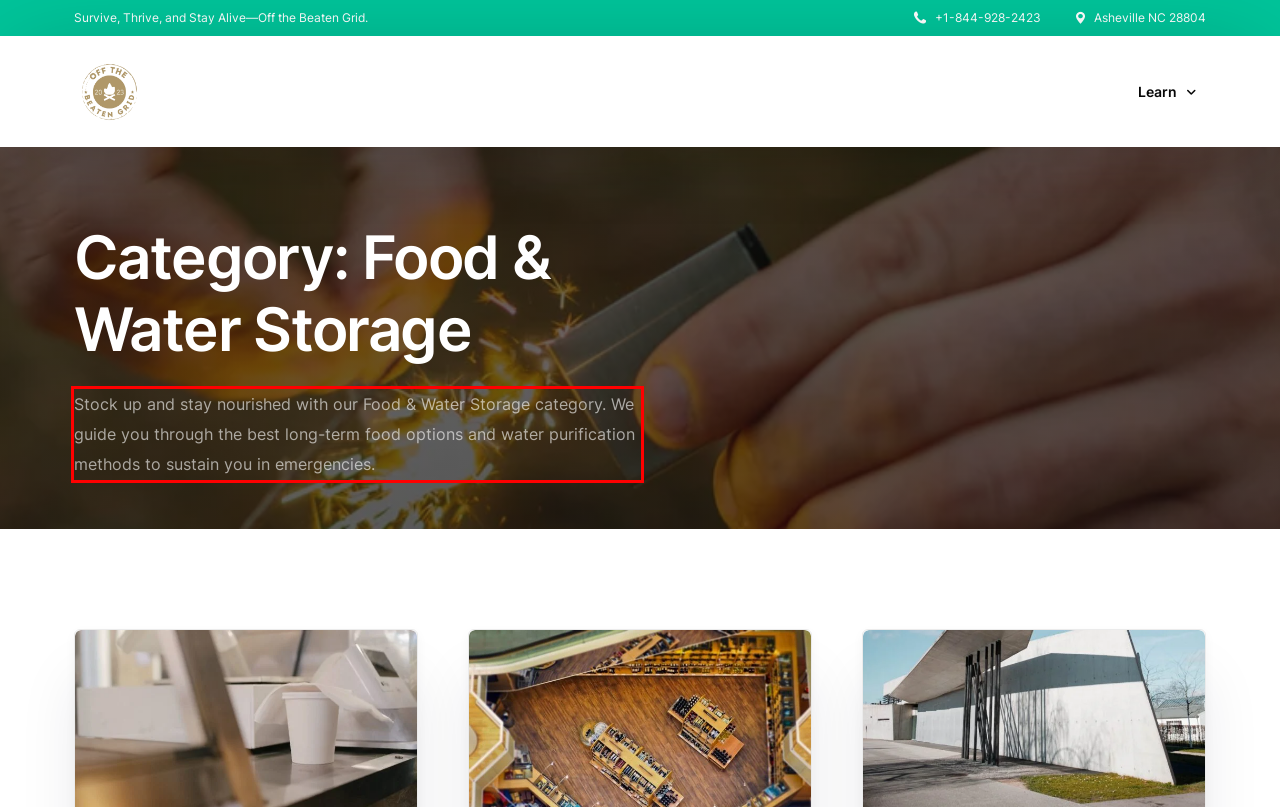Identify the red bounding box in the webpage screenshot and perform OCR to generate the text content enclosed.

Stock up and stay nourished with our Food & Water Storage category. We guide you through the best long-term food options and water purification methods to sustain you in emergencies.